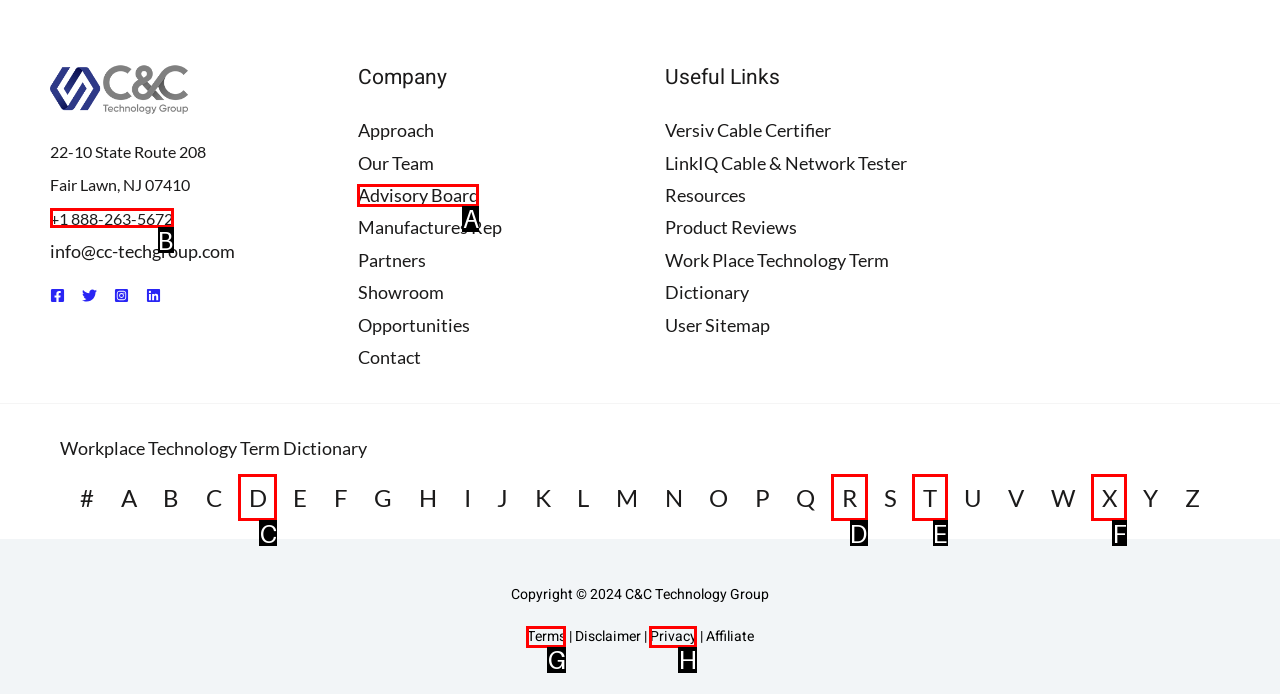Select the option that fits this description: +1 888-263-5672
Answer with the corresponding letter directly.

B